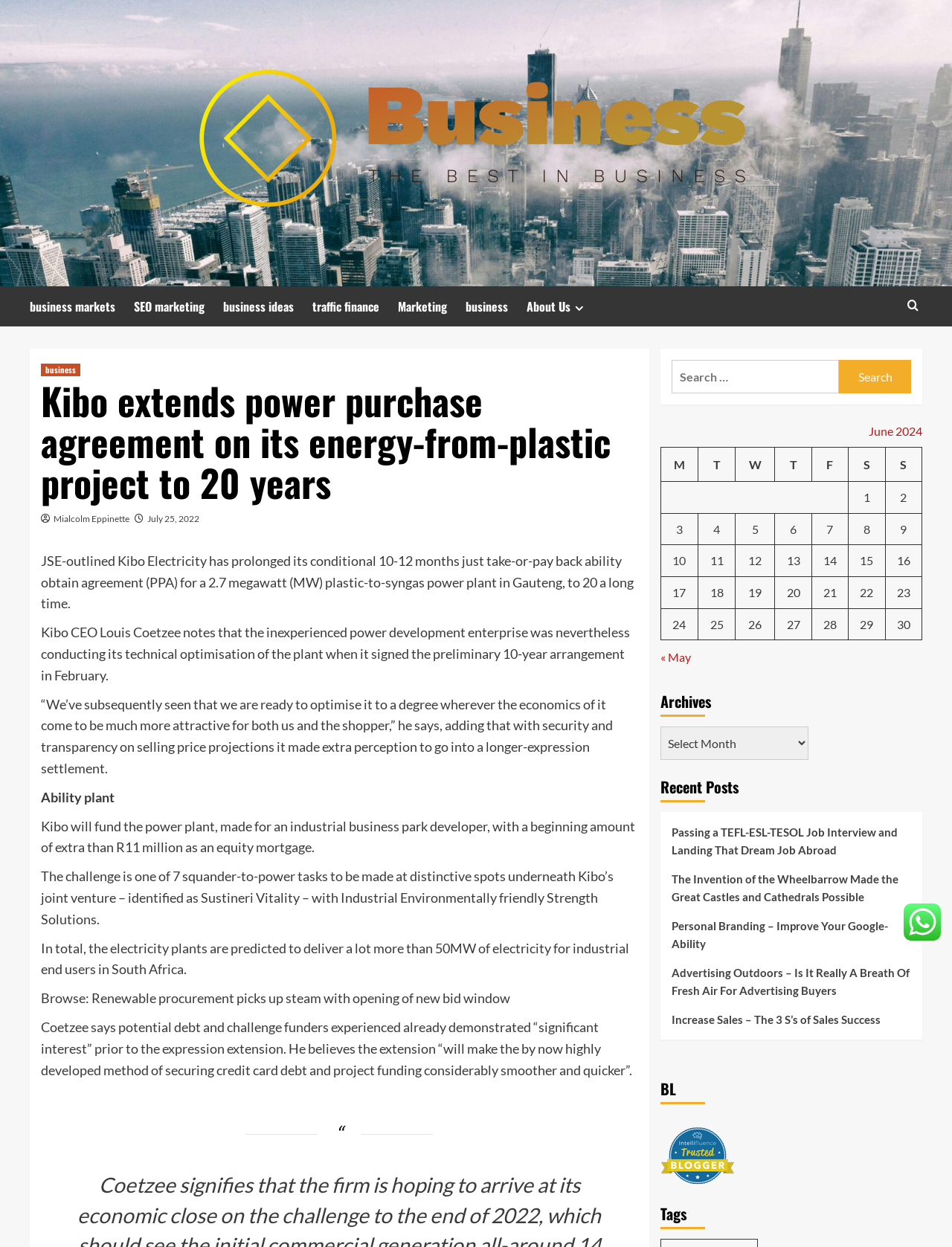Explain the contents of the webpage comprehensively.

This webpage is about a business news article, specifically discussing Kibo's extension of its power purchase agreement on its energy-from-plastic project to 20 years. 

At the top of the page, there is a link to the "Business" section, accompanied by an image. Below this, there are several links to related topics, including "business markets", "SEO marketing", "business ideas", "traffic finance", "Marketing", and "business". 

To the right of these links, there is a link to "About Us" with an icon. Further to the right, there is a search bar with a search button. 

Below these elements, there is a table with a calendar for June 2024, displaying the days of the week and dates. Each row in the table represents a day, with links to posts published on that day.

The main article is divided into several paragraphs, discussing Kibo's power plant project, including the extension of the power purchase agreement, the plant's capacity, and its funding. The article also quotes Kibo's CEO, Louis Coetzee, on the project's development and financing.